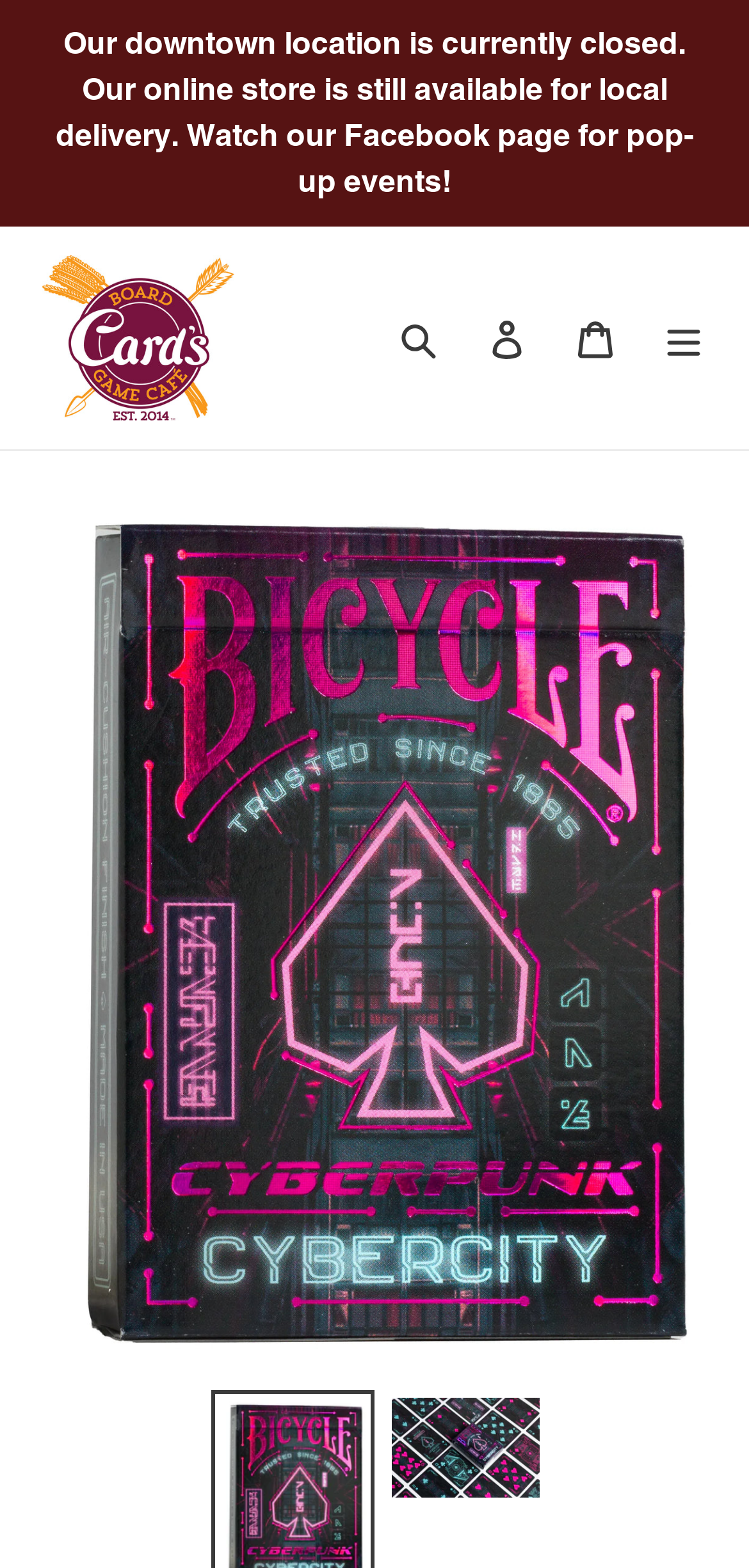Using the element description: "Log in", determine the bounding box coordinates. The coordinates should be in the format [left, top, right, bottom], with values between 0 and 1.

[0.623, 0.189, 0.731, 0.241]